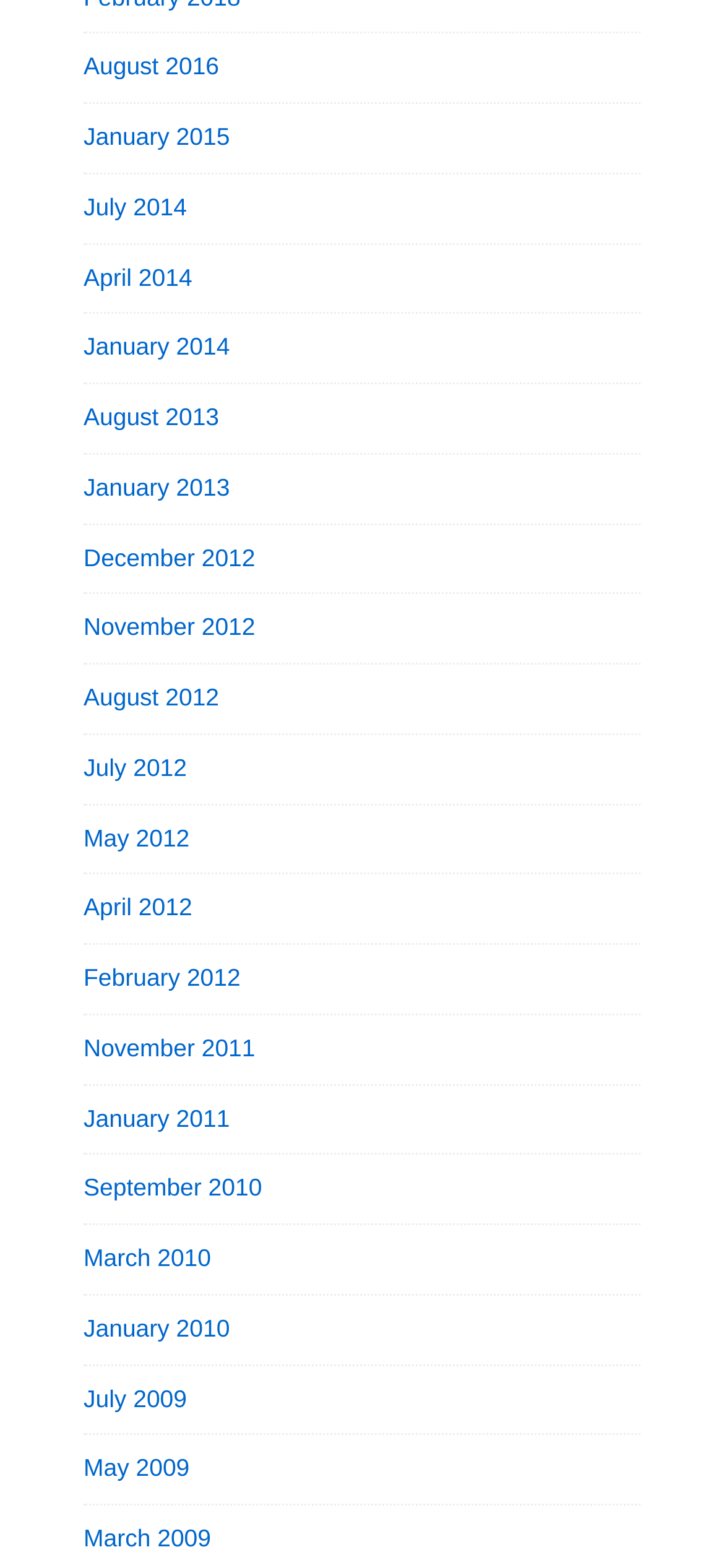Based on the image, give a detailed response to the question: What is the latest month available?

By examining the list of links on the webpage, I found that the latest month available is August 2016, which is located at the top of the list.